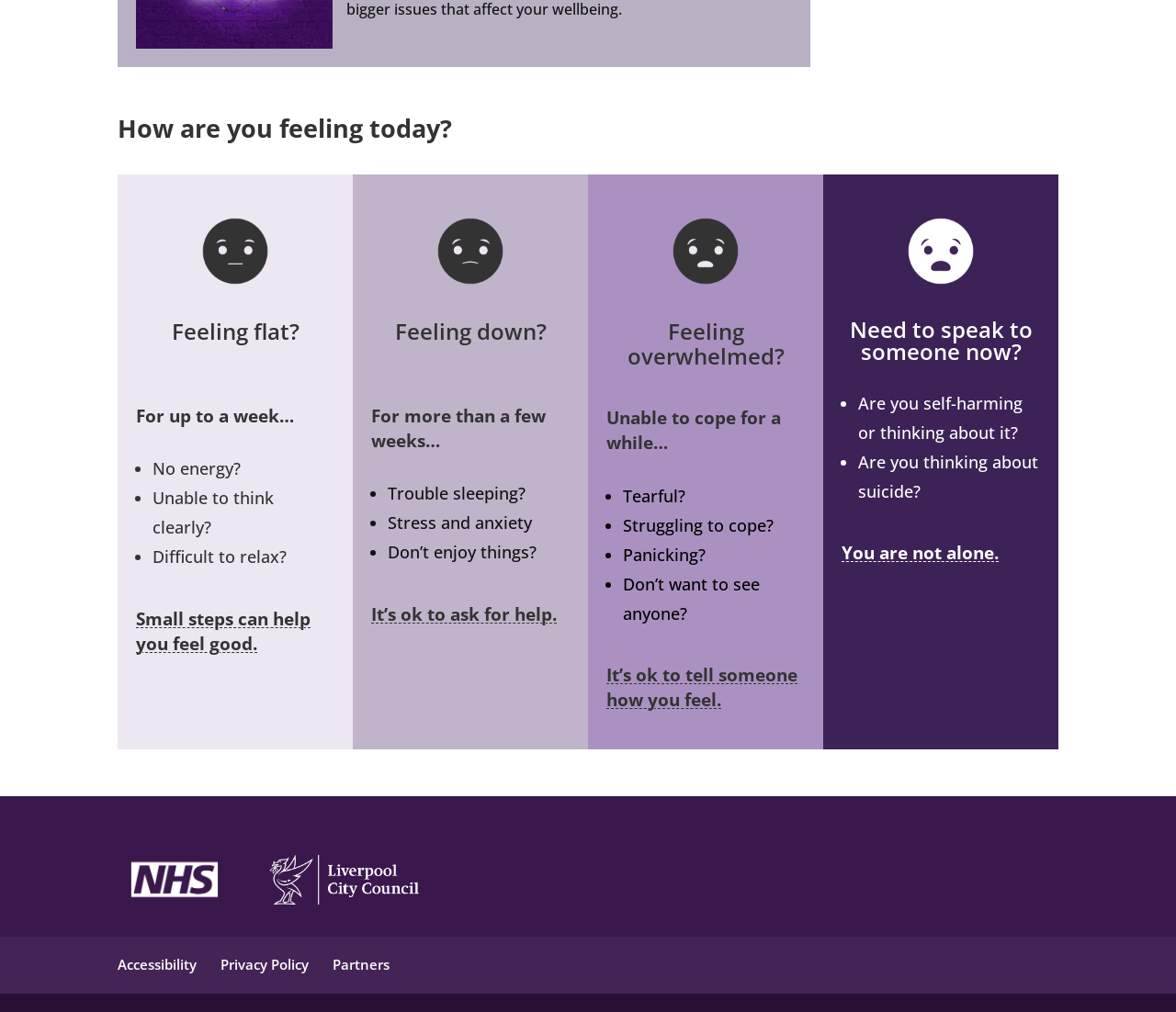Locate the bounding box coordinates of the area to click to fulfill this instruction: "Click on 'Small steps can help you feel good.'". The bounding box should be presented as four float numbers between 0 and 1, in the order [left, top, right, bottom].

[0.116, 0.599, 0.264, 0.648]